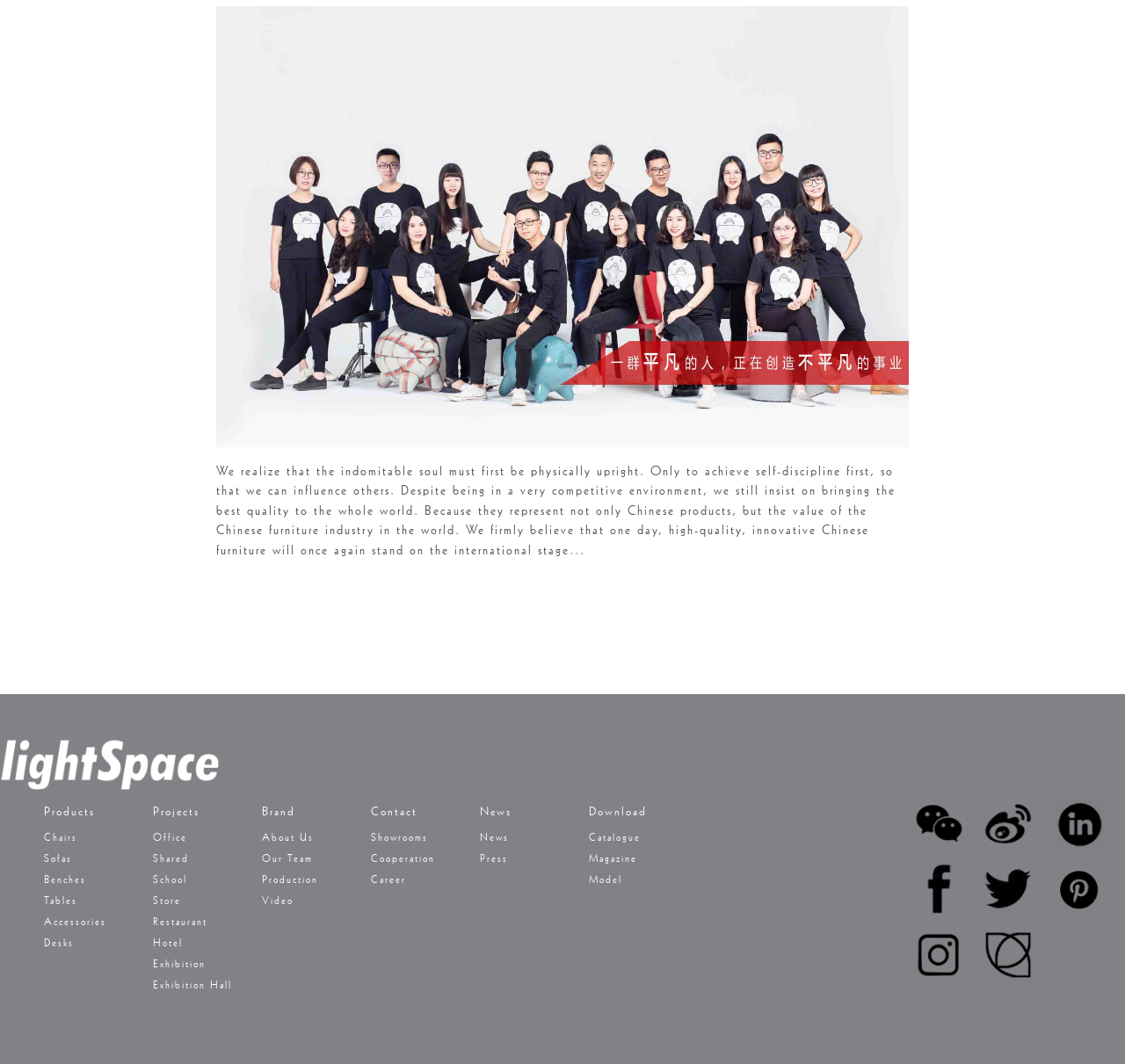Extract the bounding box for the UI element that matches this description: "© DHI".

None